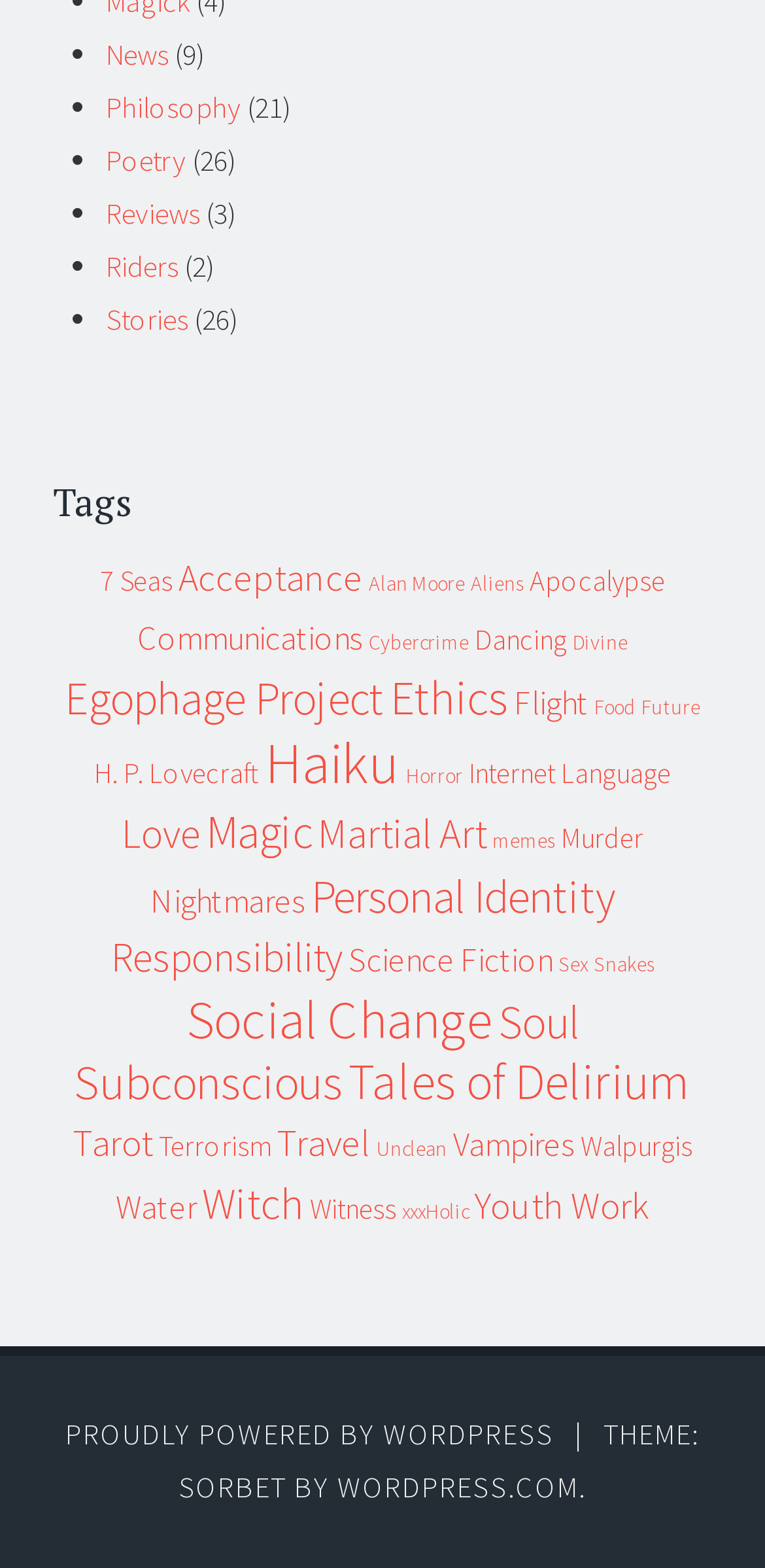Provide the bounding box coordinates of the area you need to click to execute the following instruction: "Explore Haiku".

[0.346, 0.463, 0.523, 0.509]